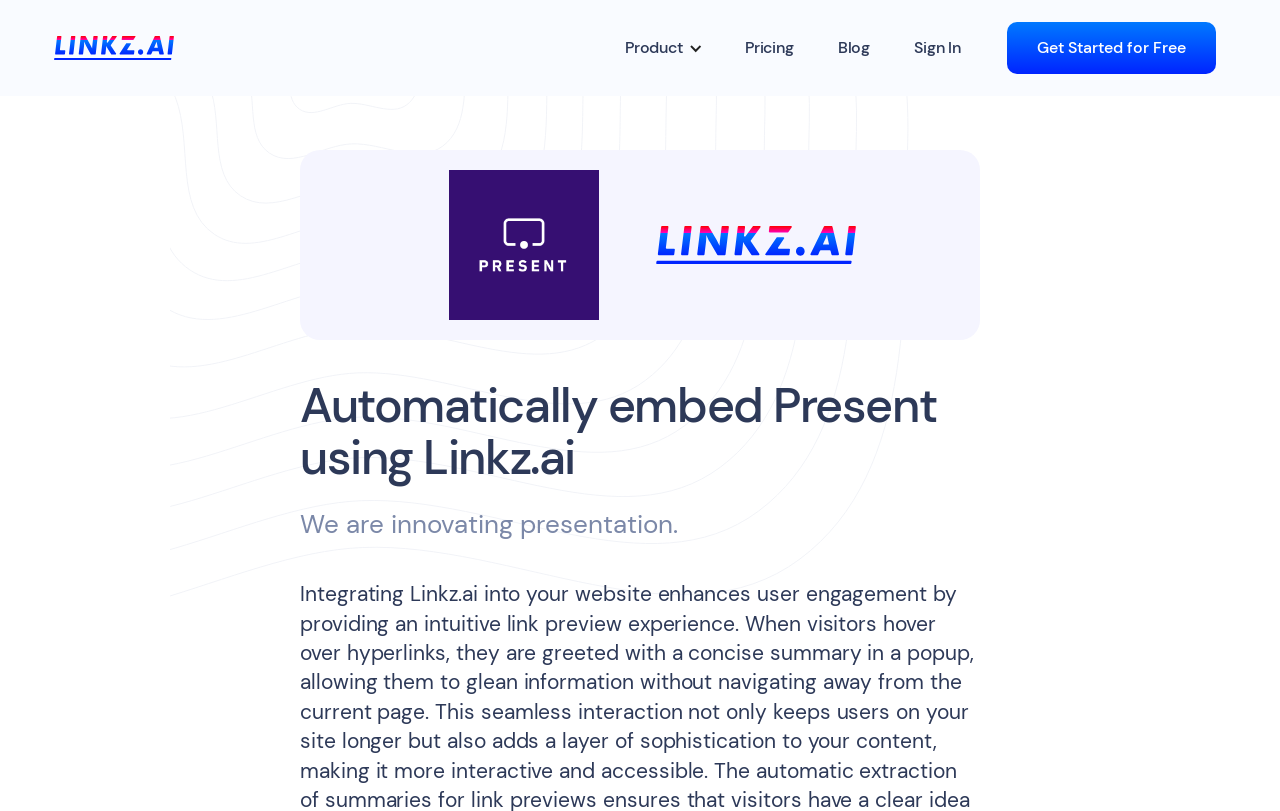Please provide the main heading of the webpage content.

Automatically embed Present using Linkz.ai